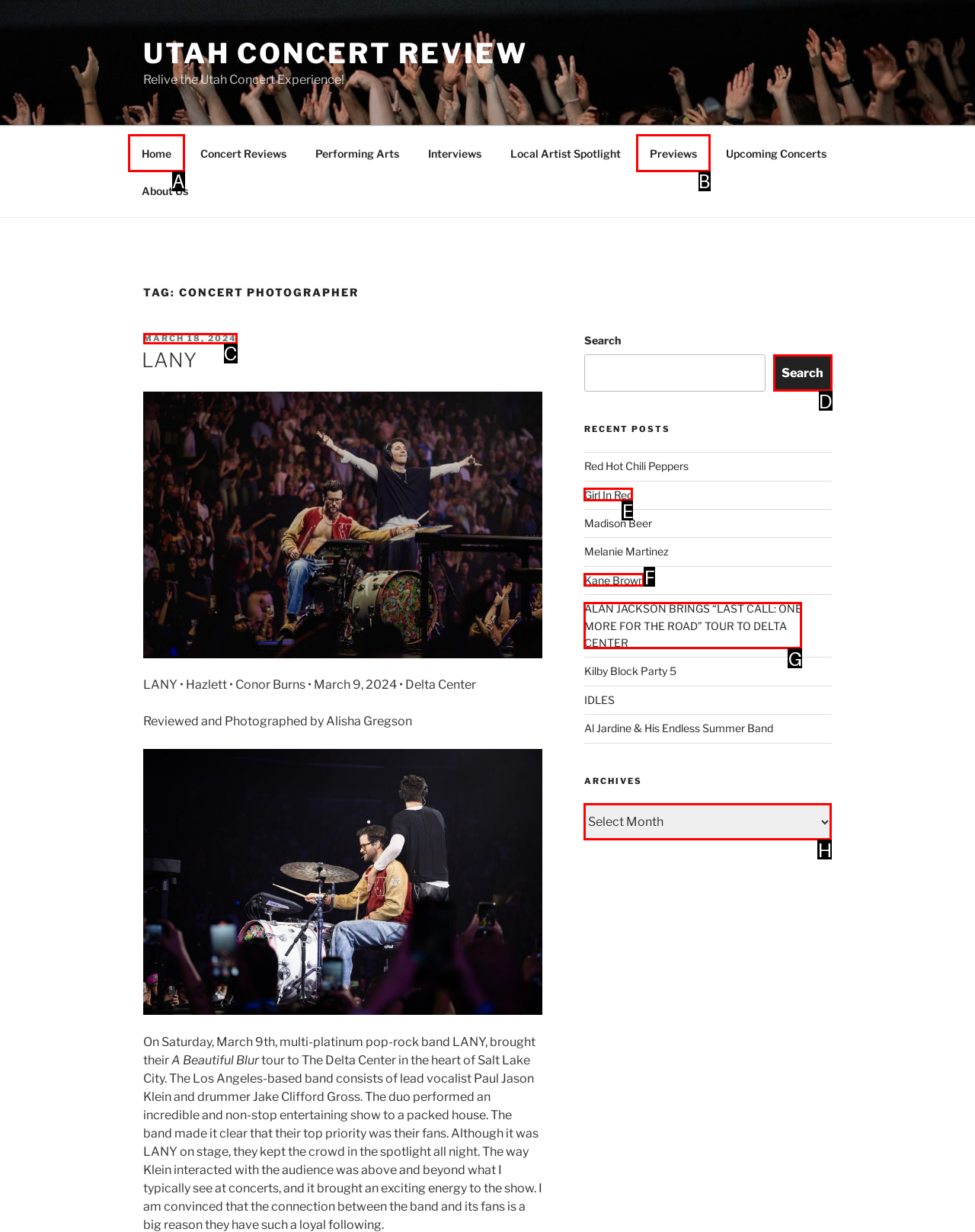Indicate which UI element needs to be clicked to fulfill the task: Select an archive from the dropdown
Answer with the letter of the chosen option from the available choices directly.

H